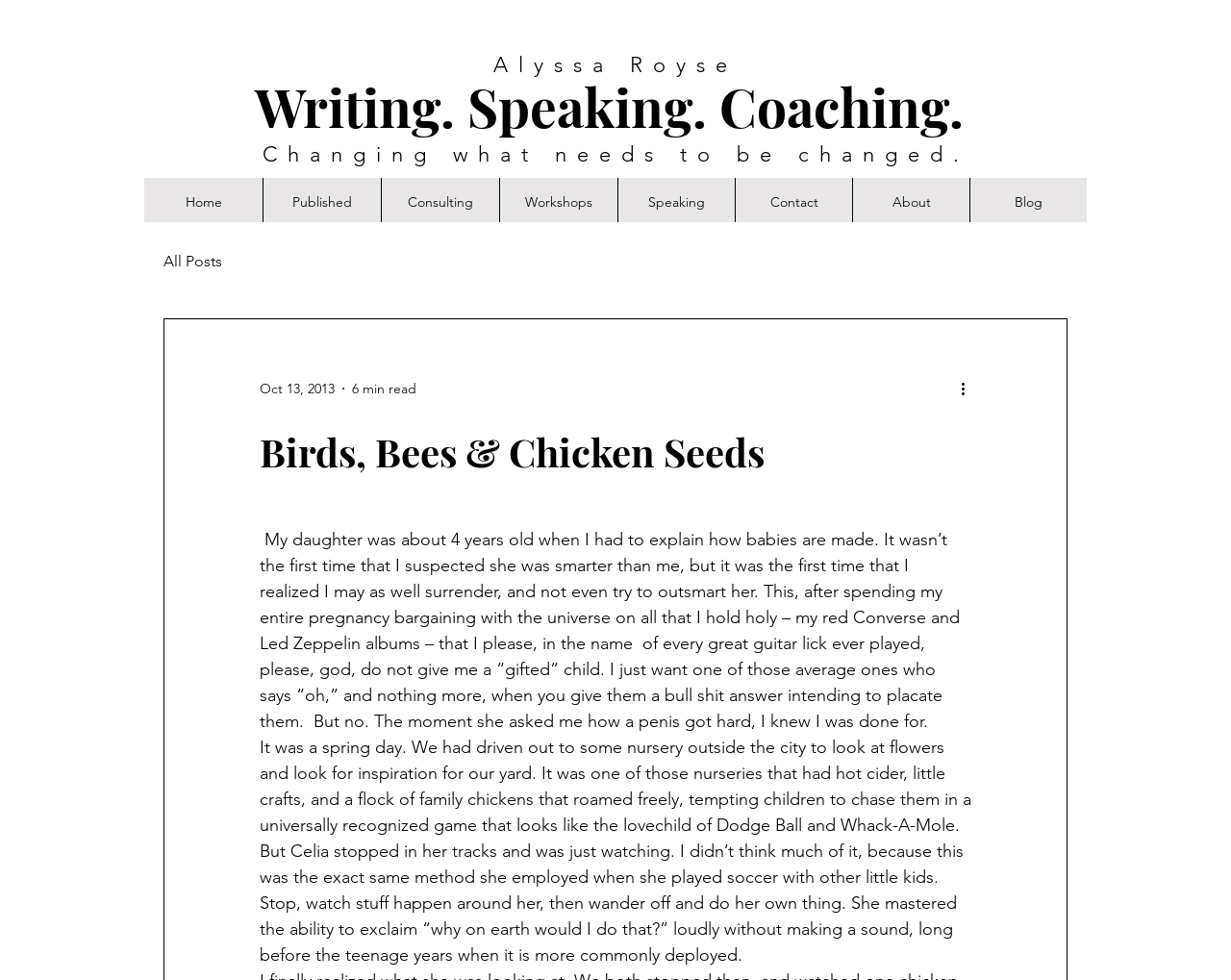Locate the bounding box coordinates of the clickable part needed for the task: "Click on the 'More actions' button".

[0.778, 0.385, 0.797, 0.408]